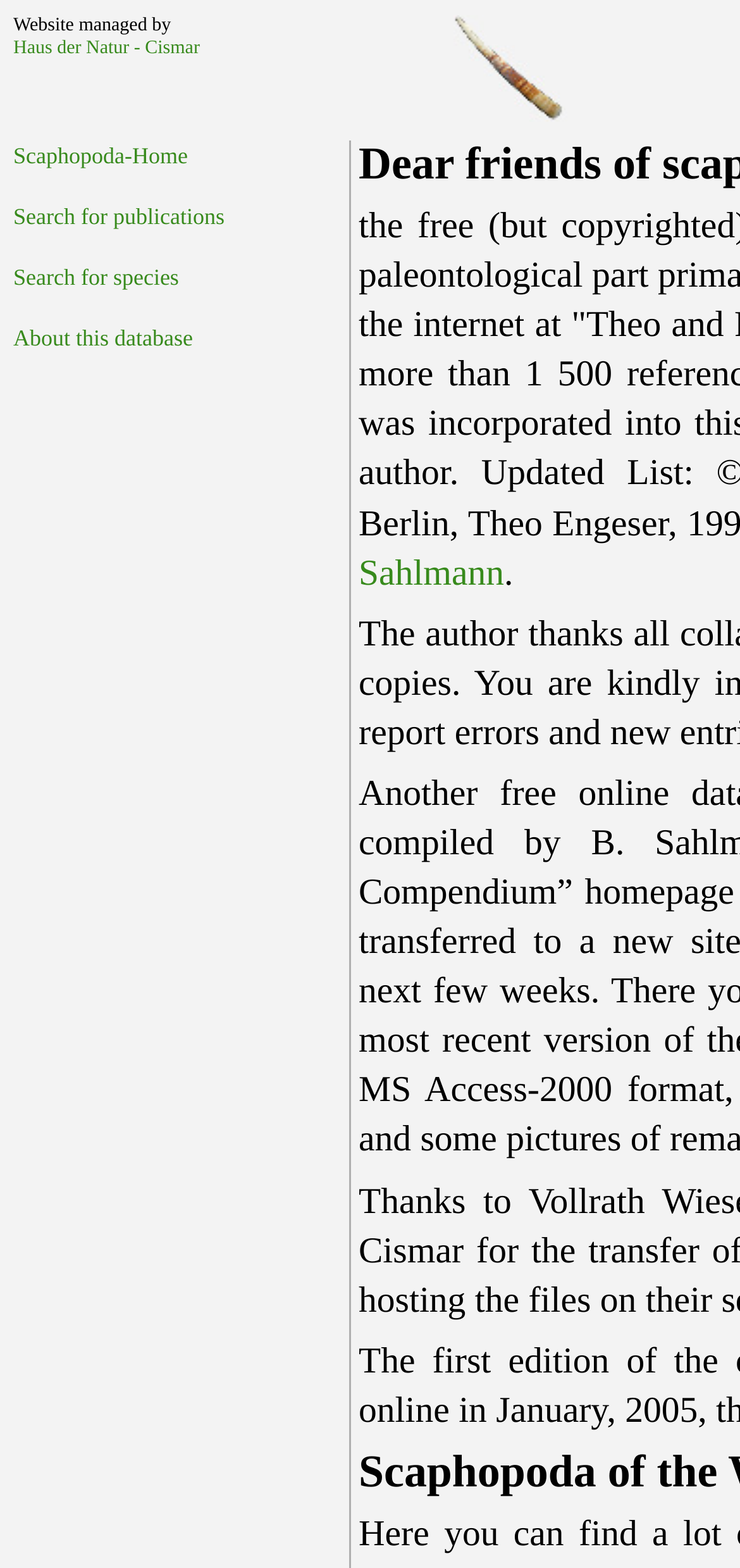Determine the bounding box coordinates in the format (top-left x, top-left y, bottom-right x, bottom-right y). Ensure all values are floating point numbers between 0 and 1. Identify the bounding box of the UI element described by: Scaphopoda-Home

[0.018, 0.091, 0.254, 0.108]